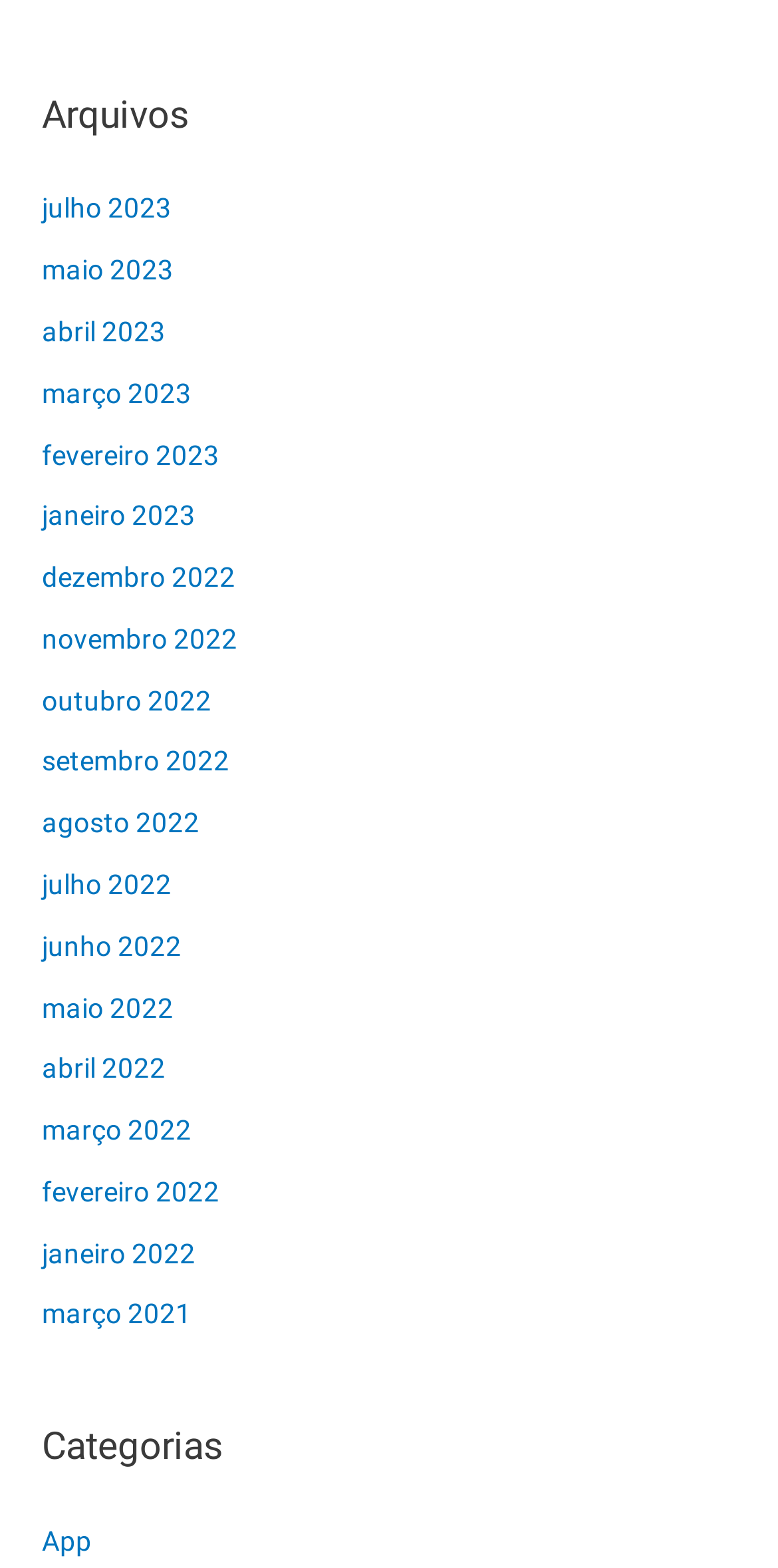Please find the bounding box coordinates of the element that needs to be clicked to perform the following instruction: "access 'março 2021' archives". The bounding box coordinates should be four float numbers between 0 and 1, represented as [left, top, right, bottom].

[0.054, 0.828, 0.246, 0.848]